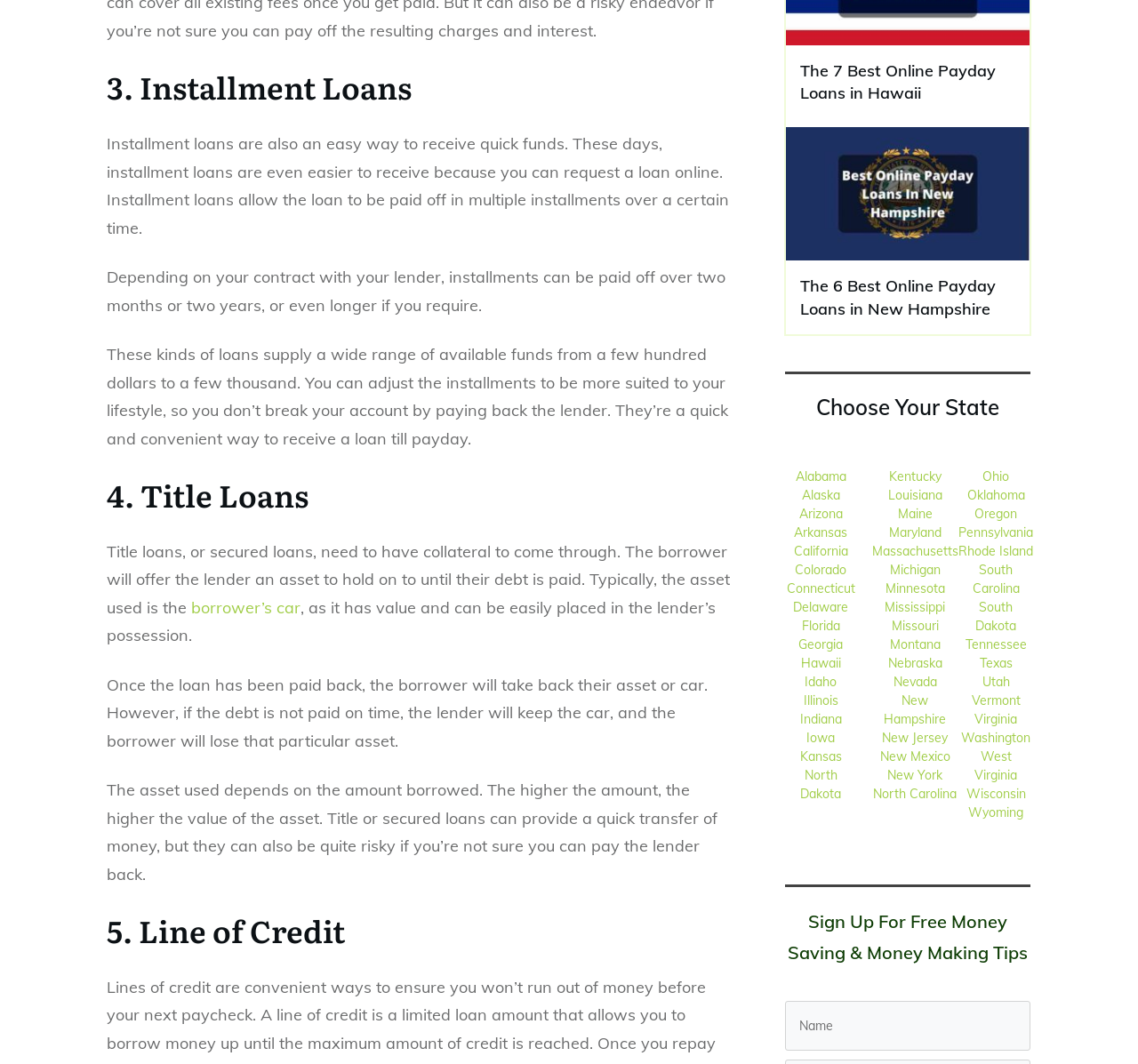Locate the bounding box coordinates of the clickable region to complete the following instruction: "Click on the link to choose Hawaii."

[0.704, 0.616, 0.739, 0.631]